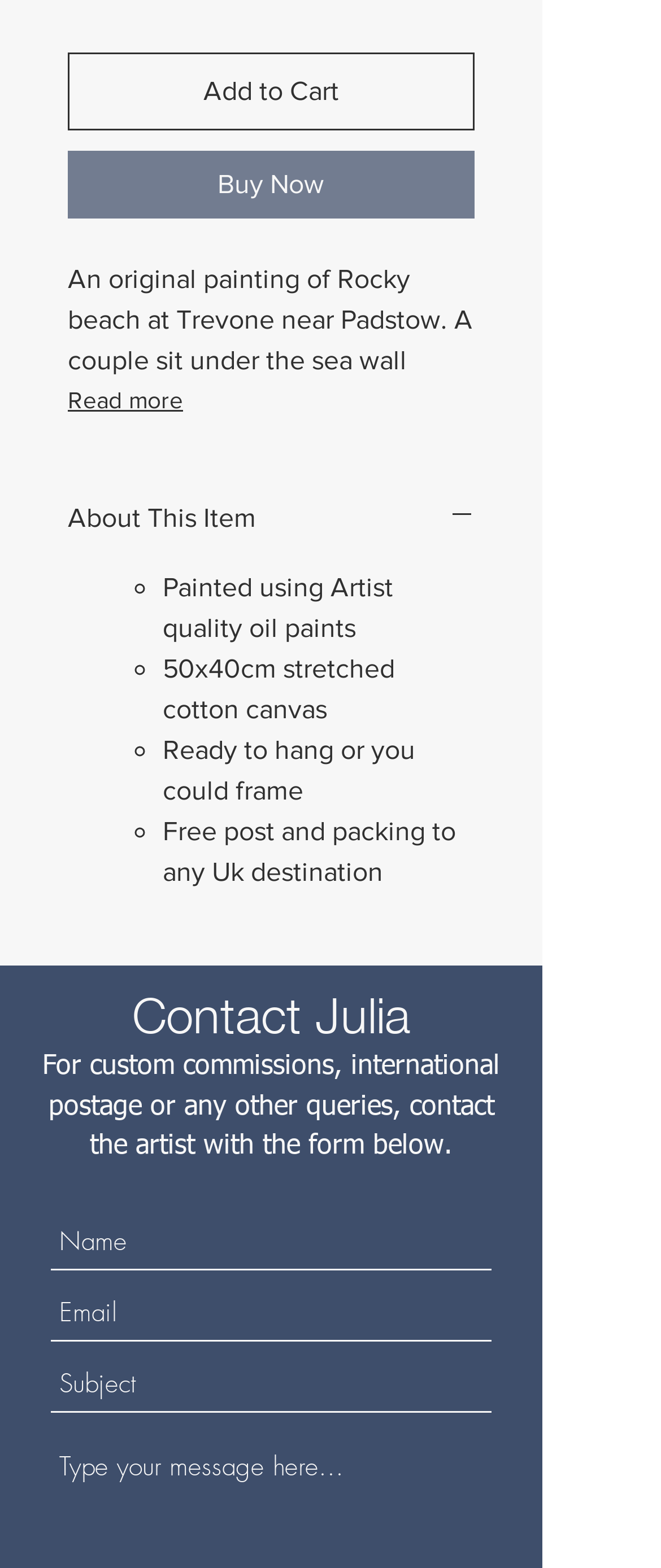Bounding box coordinates should be in the format (top-left x, top-left y, bottom-right x, bottom-right y) and all values should be floating point numbers between 0 and 1. Determine the bounding box coordinate for the UI element described as: aria-label="Name" name="name" placeholder="Name"

[0.077, 0.776, 0.744, 0.811]